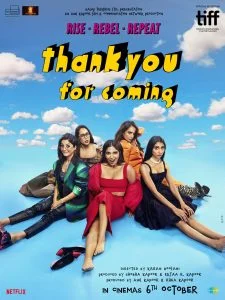Provide a brief response in the form of a single word or phrase:
What is the color of the sky in the poster?

Bright blue